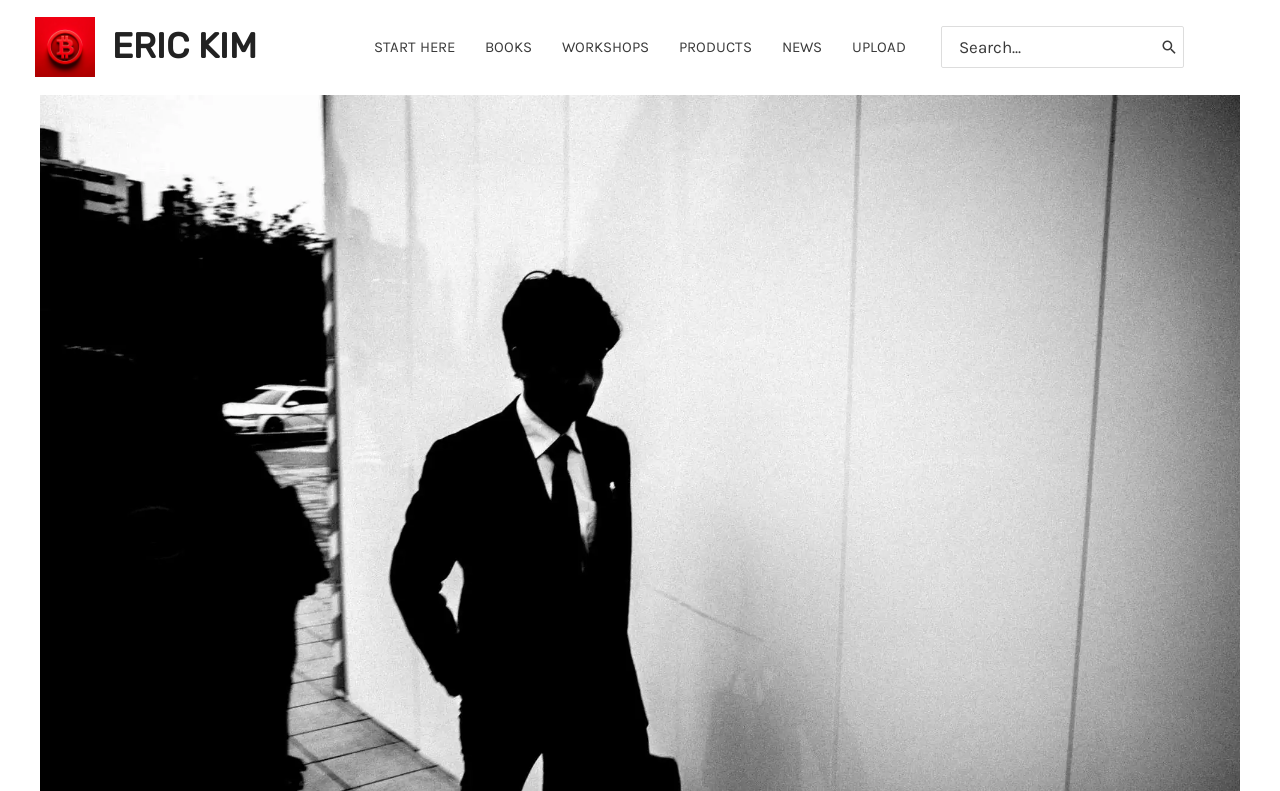Write an elaborate caption that captures the essence of the webpage.

The webpage is titled "Simple Photography - ERIC KIM" and appears to be a personal website or blog focused on photography. At the top left corner, there is a small image of a red bitcoin with the text "Red bitcoin eric Kim" next to it, which serves as a link. 

To the right of the image, the website's title "ERIC KIM" is displayed as a link. Below these elements, a navigation menu is situated, spanning across the top of the page. The menu consists of seven links: "START HERE", "BOOKS", "WORKSHOPS", "PRODUCTS", "NEWS", "UPLOAD", and they are evenly spaced from left to right.

On the right side of the page, a search bar is located, which includes a label "Search for:" and a search input field with a placeholder text "Search...". A "Search" button is positioned to the right of the search input field.